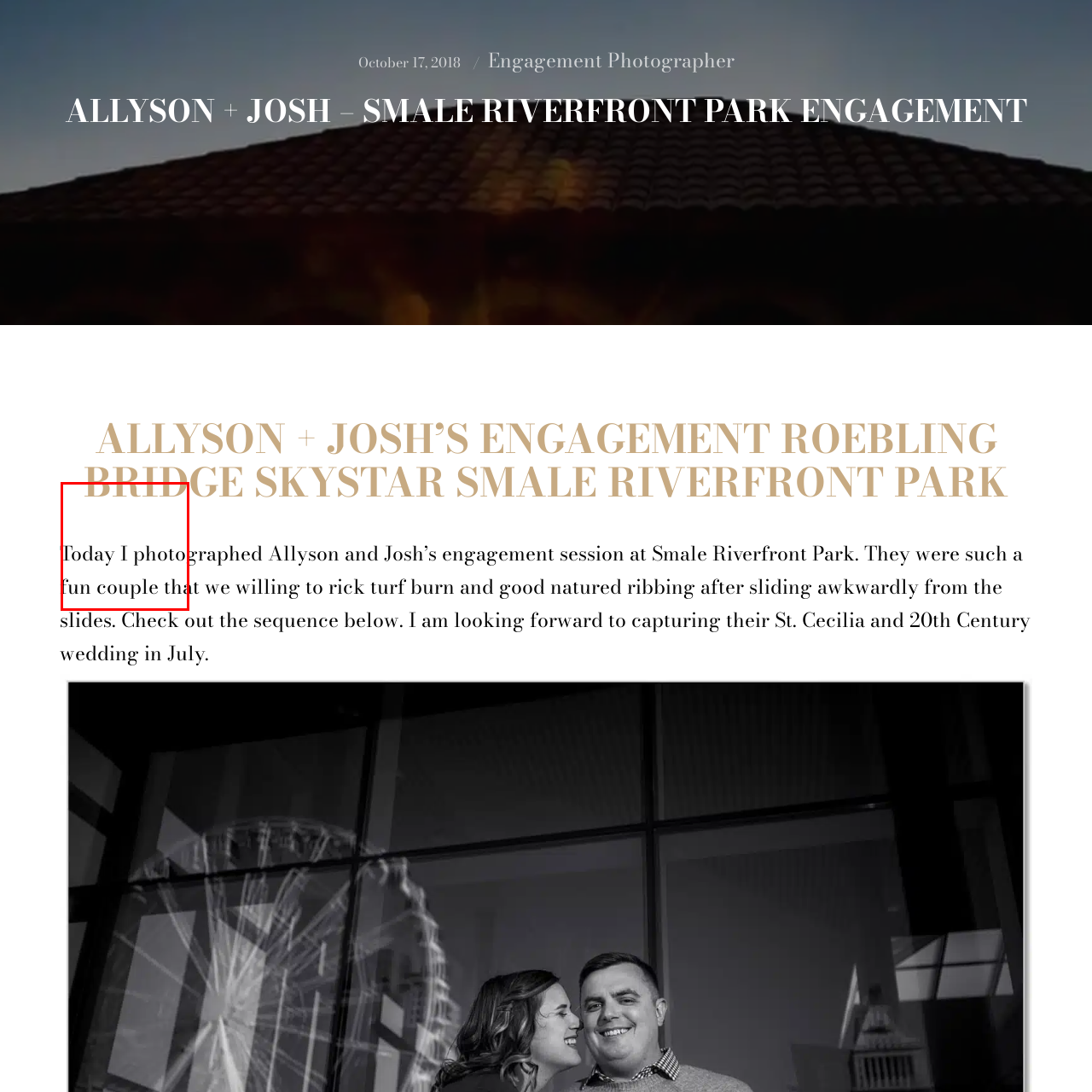Where will Allyson and Josh's wedding take place?
Direct your attention to the image marked by the red bounding box and answer the question with a single word or phrase.

St. Cecilia and 20th Century